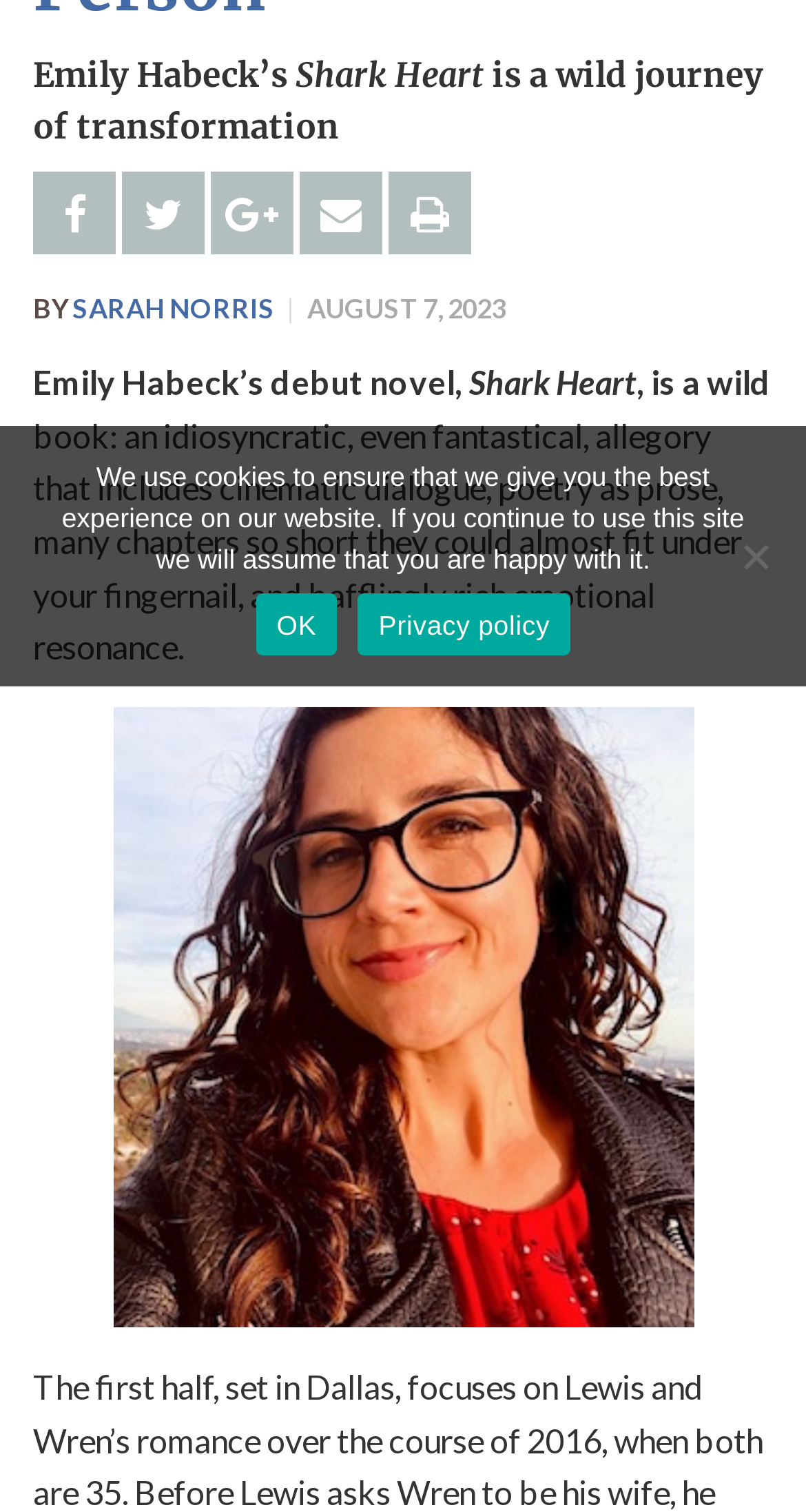Please determine the bounding box coordinates, formatted as (top-left x, top-left y, bottom-right x, bottom-right y), with all values as floating point numbers between 0 and 1. Identify the bounding box of the region described as: Sarah Norris

[0.09, 0.193, 0.341, 0.215]